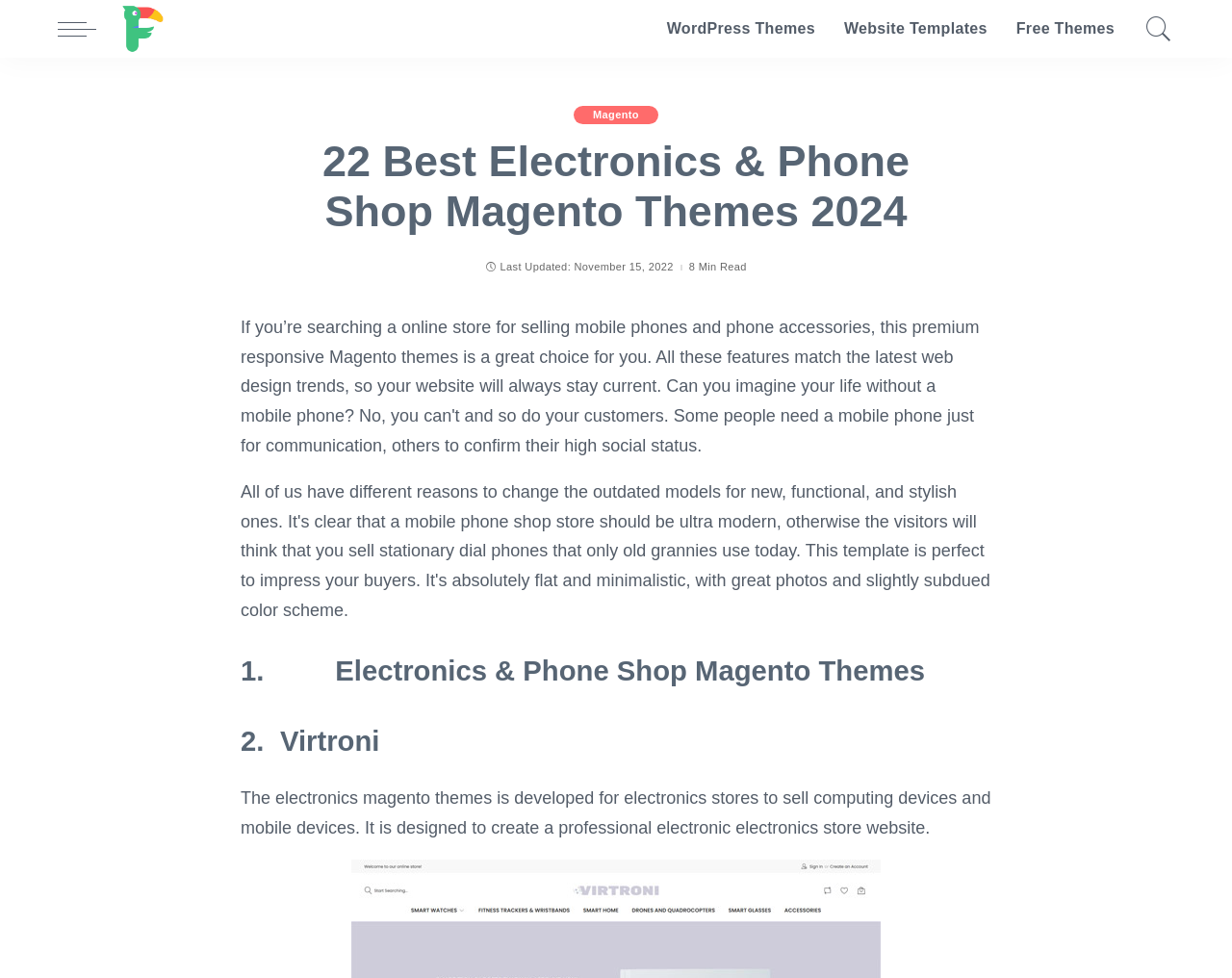Determine which piece of text is the heading of the webpage and provide it.

22 Best Electronics & Phone Shop Magento Themes 2024